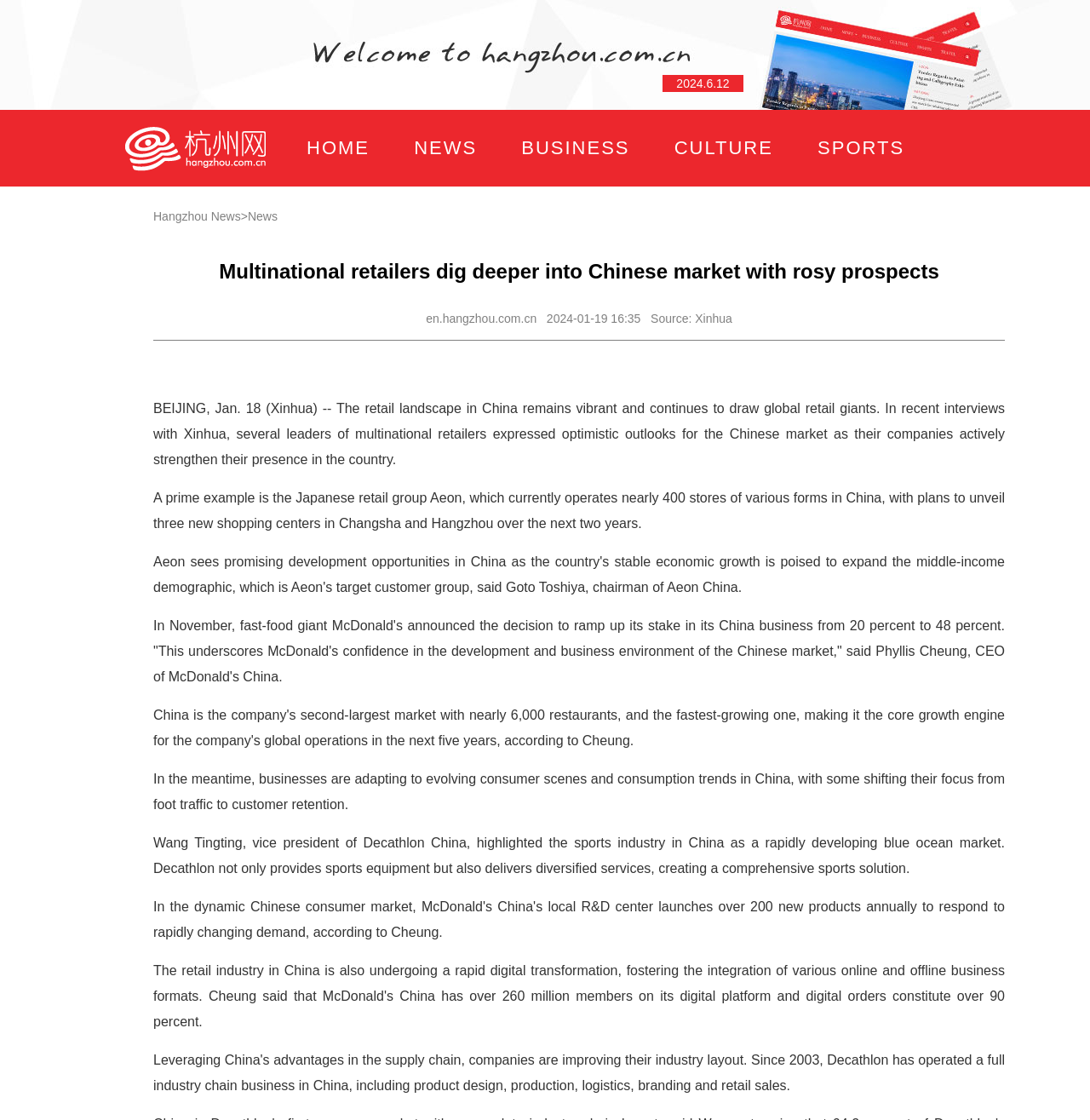Could you highlight the region that needs to be clicked to execute the instruction: "Click NEWS"?

[0.362, 0.122, 0.456, 0.141]